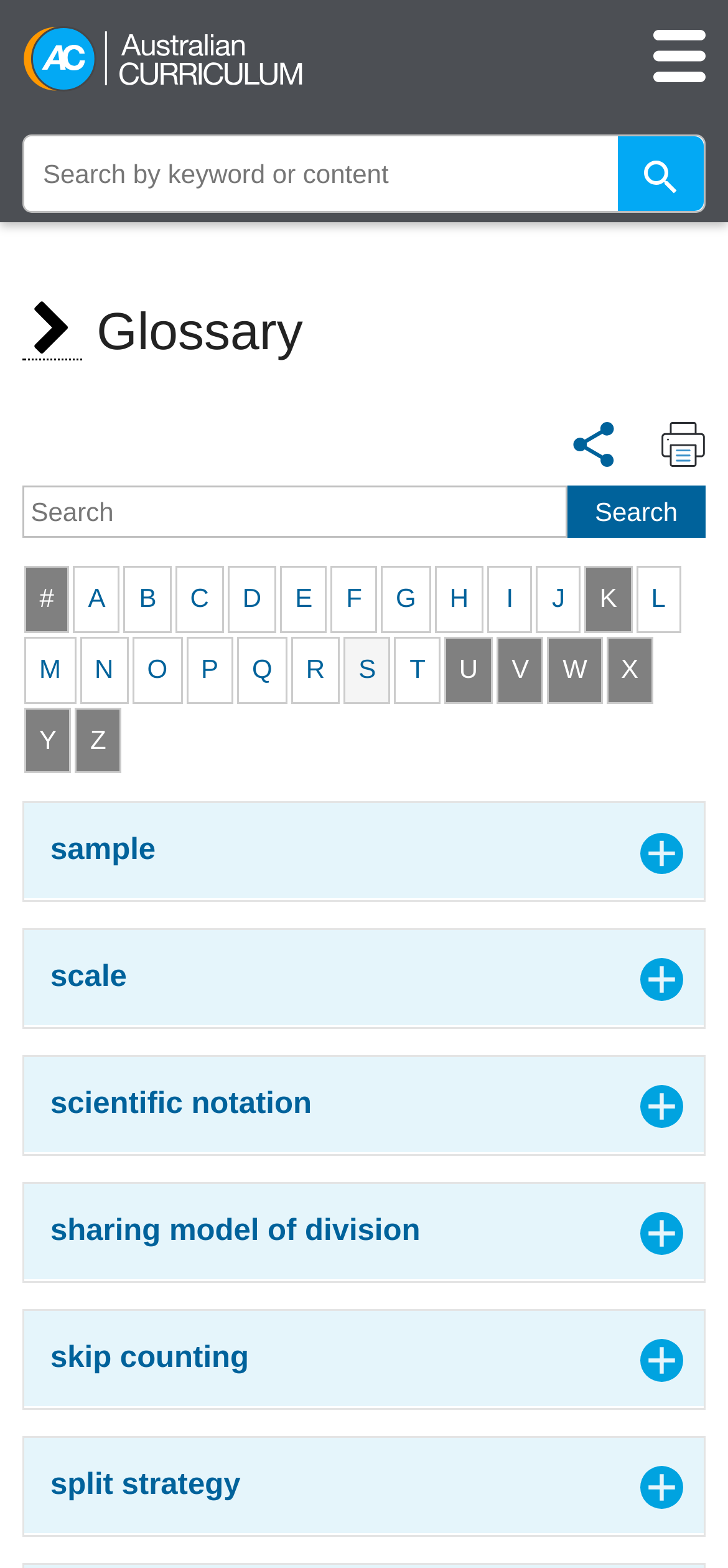What is the function of the button with a share icon?
Give a one-word or short phrase answer based on the image.

To share